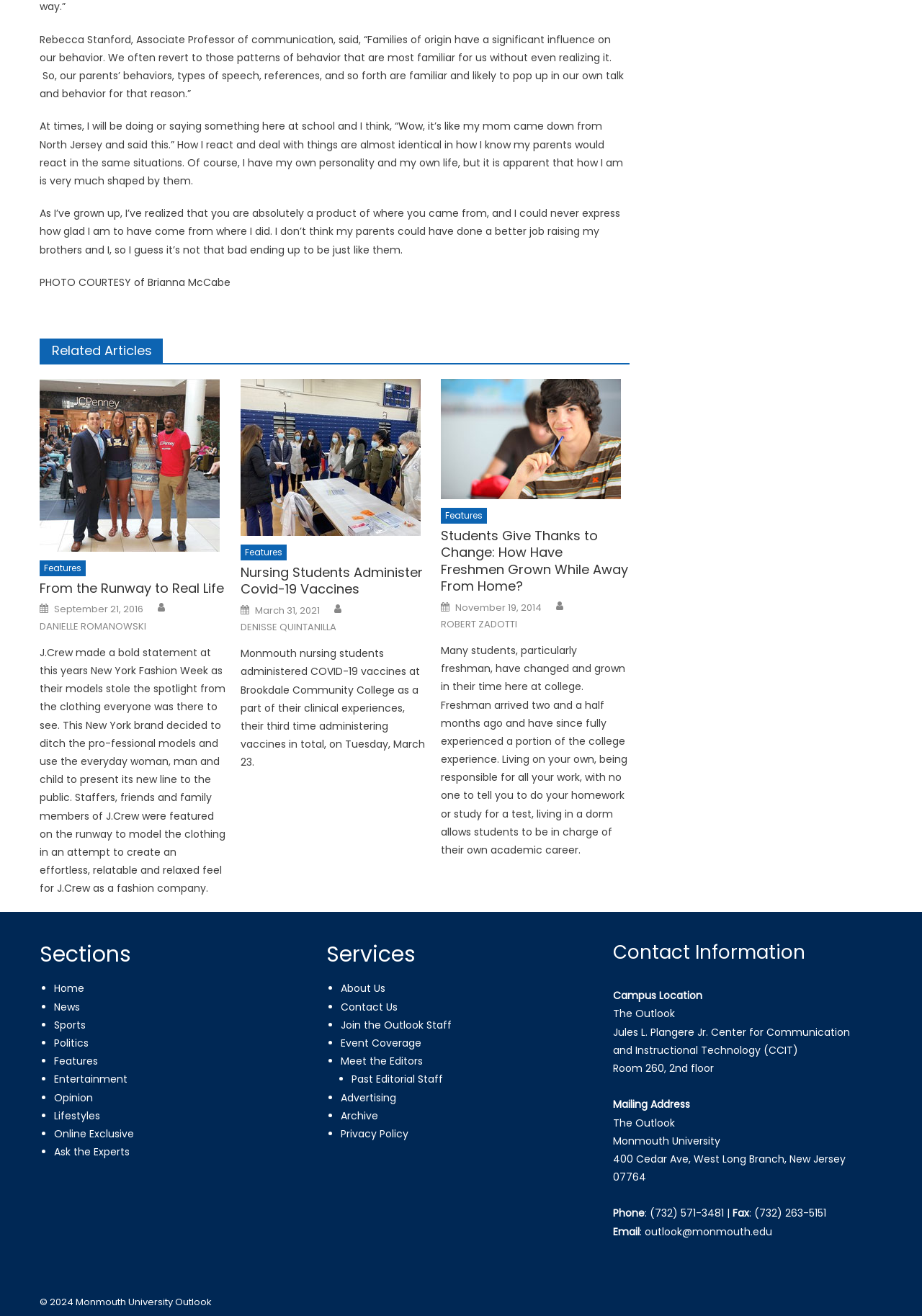Mark the bounding box of the element that matches the following description: "(732) 263-5151".

[0.818, 0.917, 0.896, 0.927]